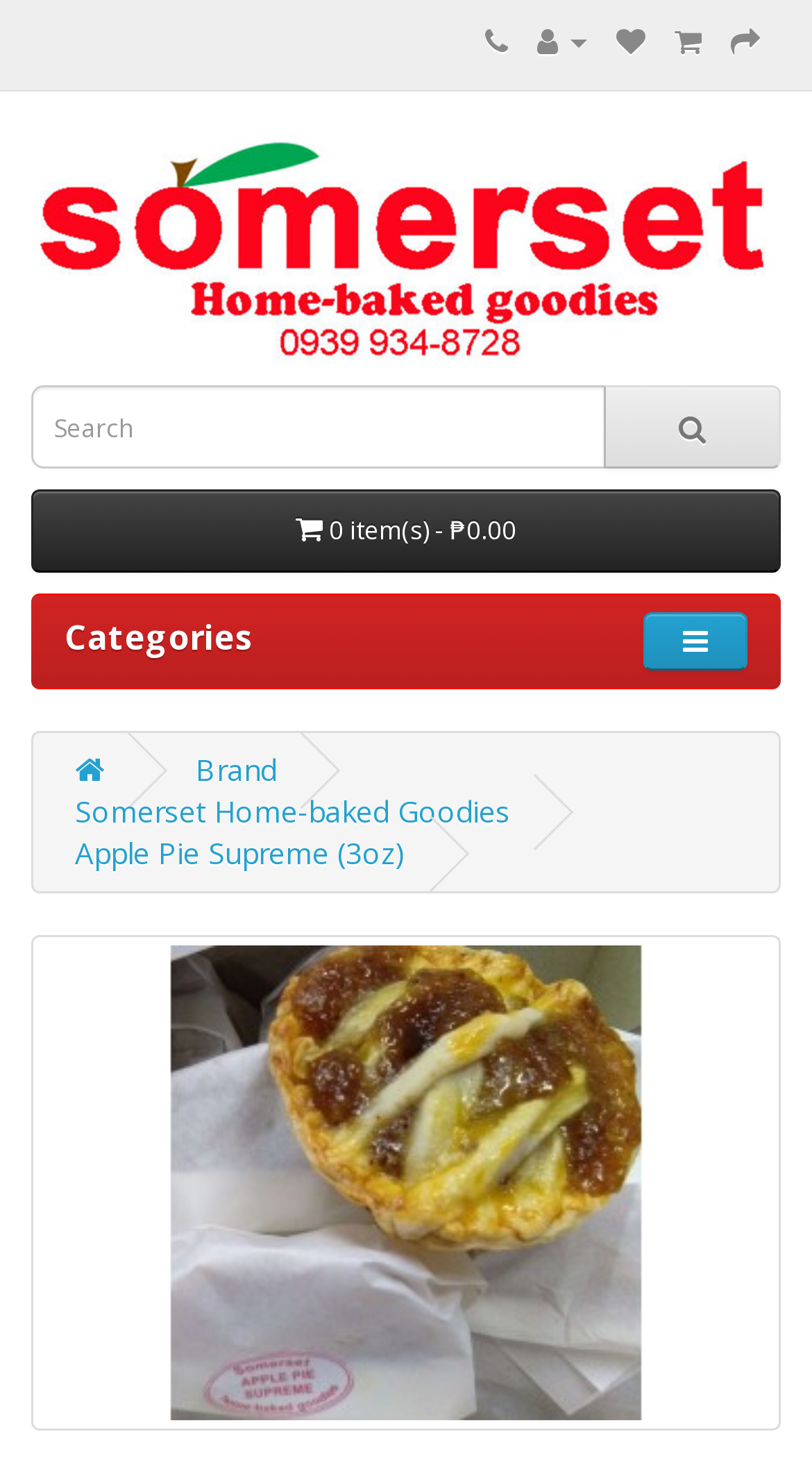Bounding box coordinates are specified in the format (top-left x, top-left y, bottom-right x, bottom-right y). All values are floating point numbers bounded between 0 and 1. Please provide the bounding box coordinate of the region this sentence describes: title="Apple Pie Supreme (3oz)"

[0.038, 0.641, 0.962, 0.982]